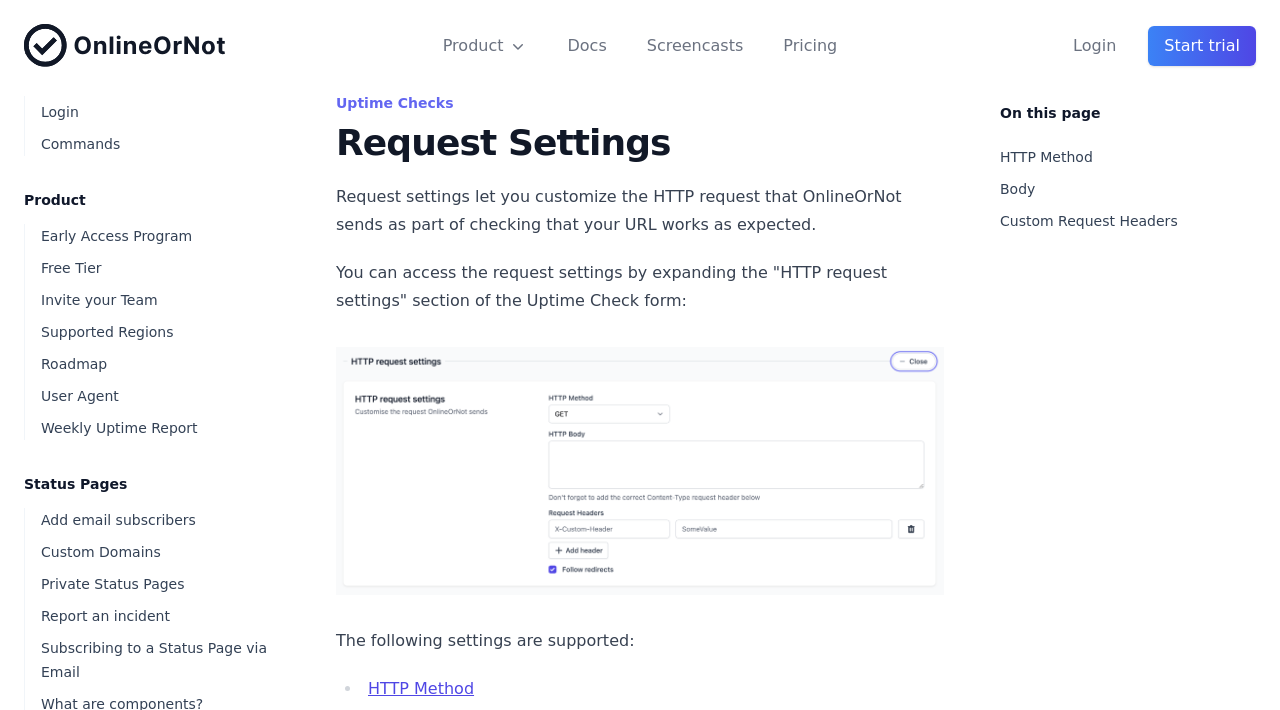Bounding box coordinates must be specified in the format (top-left x, top-left y, bottom-right x, bottom-right y). All values should be floating point numbers between 0 and 1. What are the bounding box coordinates of the UI element described as: Product

[0.346, 0.047, 0.412, 0.081]